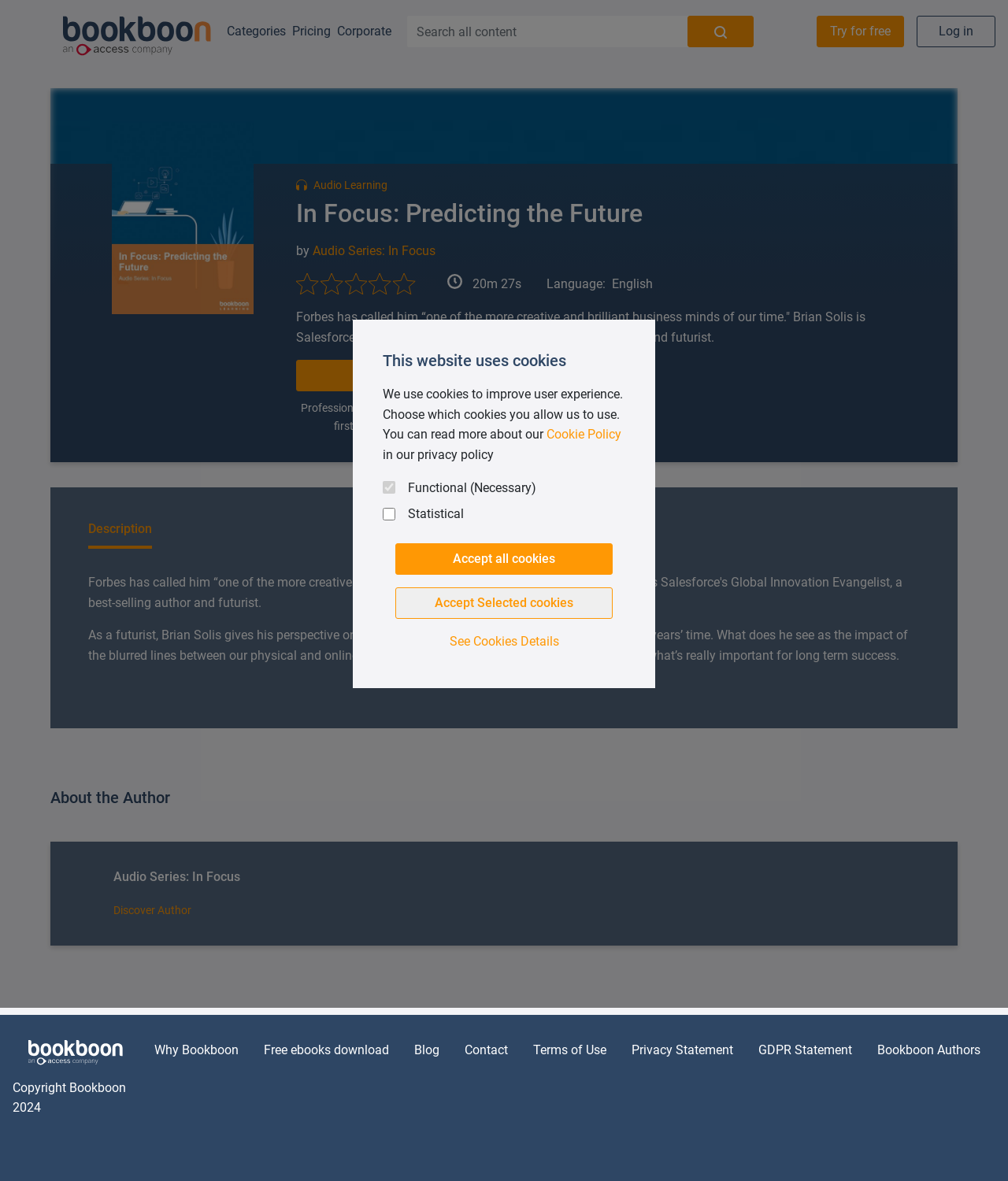Determine the coordinates of the bounding box that should be clicked to complete the instruction: "Share". The coordinates should be represented by four float numbers between 0 and 1: [left, top, right, bottom].

[0.519, 0.31, 0.57, 0.327]